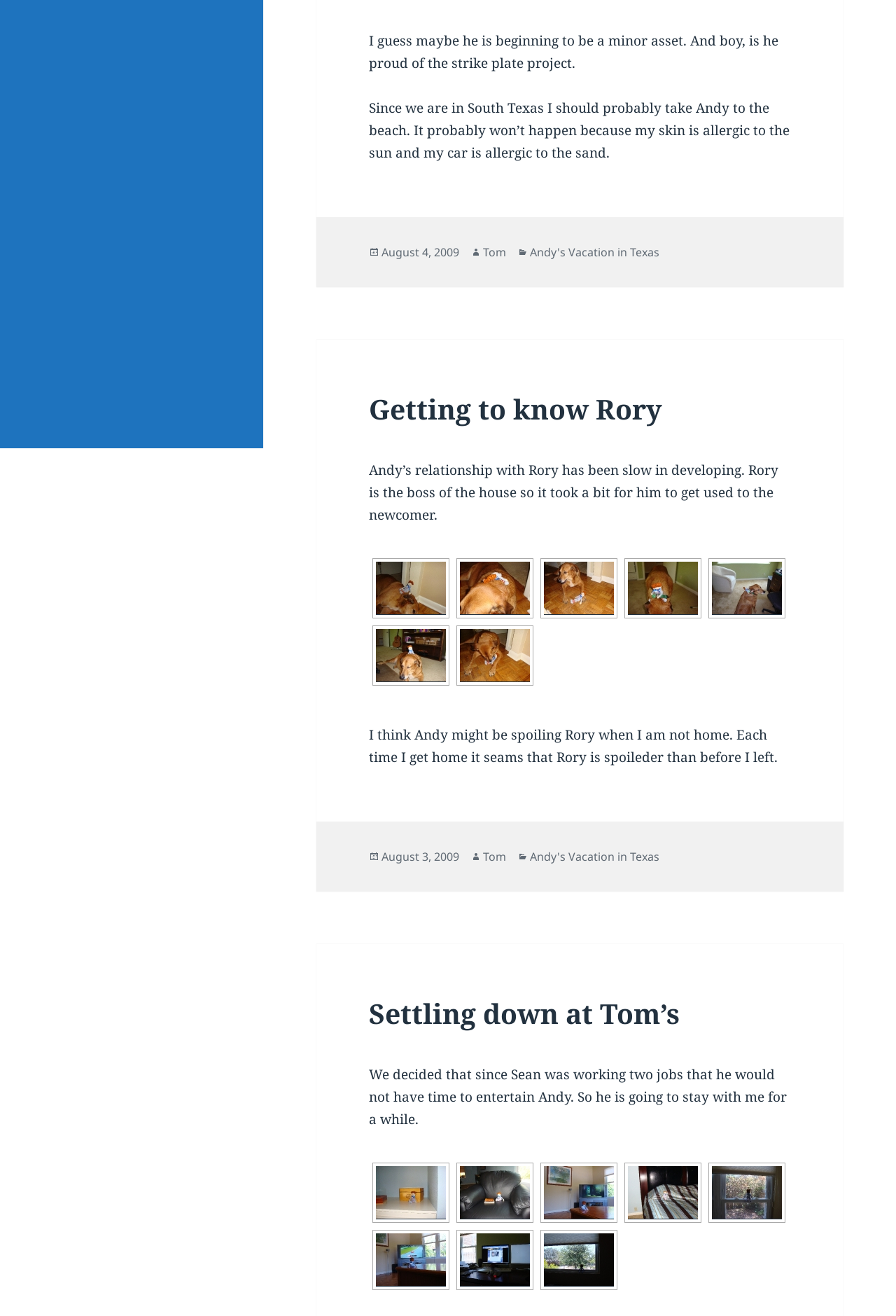Give the bounding box coordinates for the element described by: "Tom".

[0.539, 0.186, 0.565, 0.198]